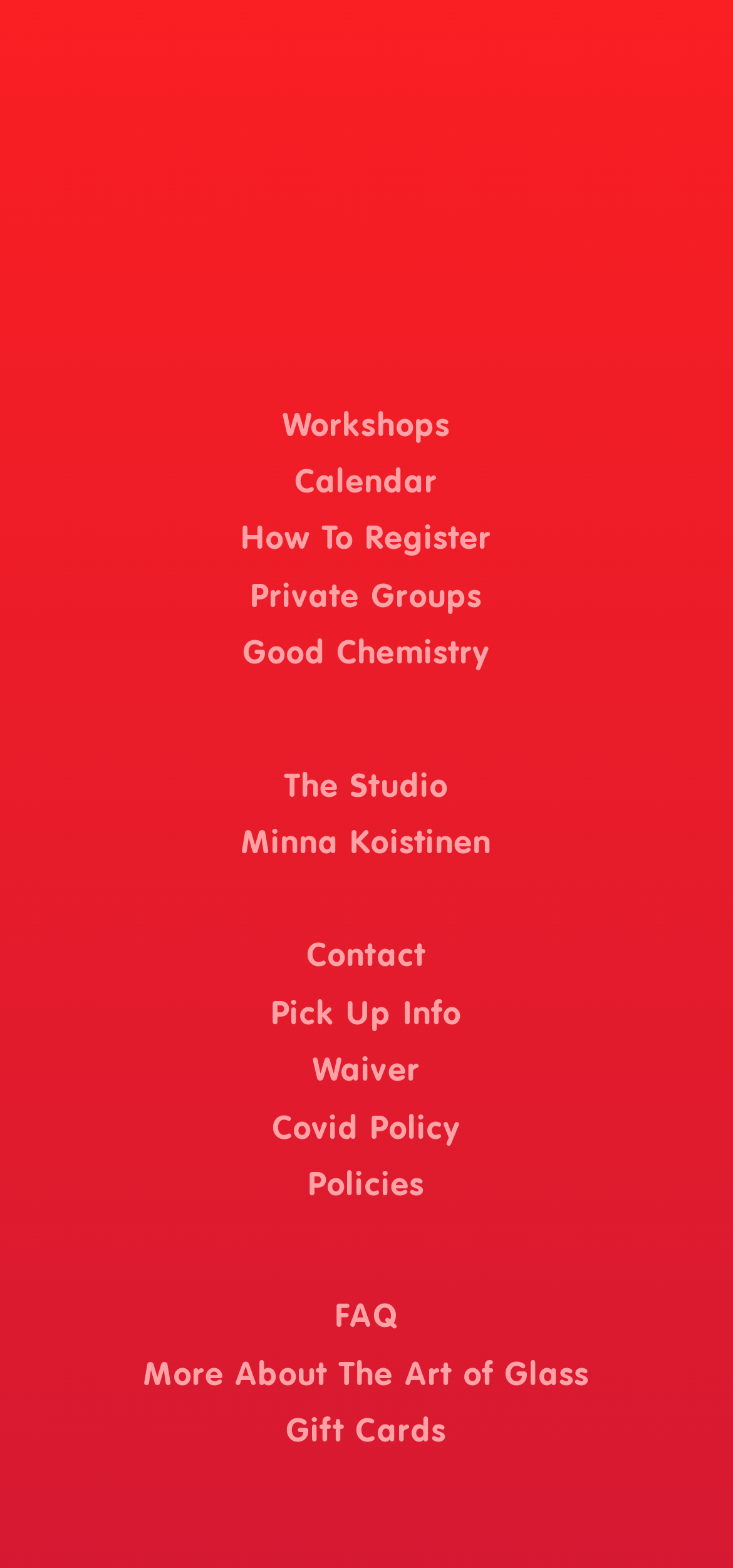Provide the bounding box coordinates for the UI element described in this sentence: "Tentang Kami". The coordinates should be four float values between 0 and 1, i.e., [left, top, right, bottom].

None